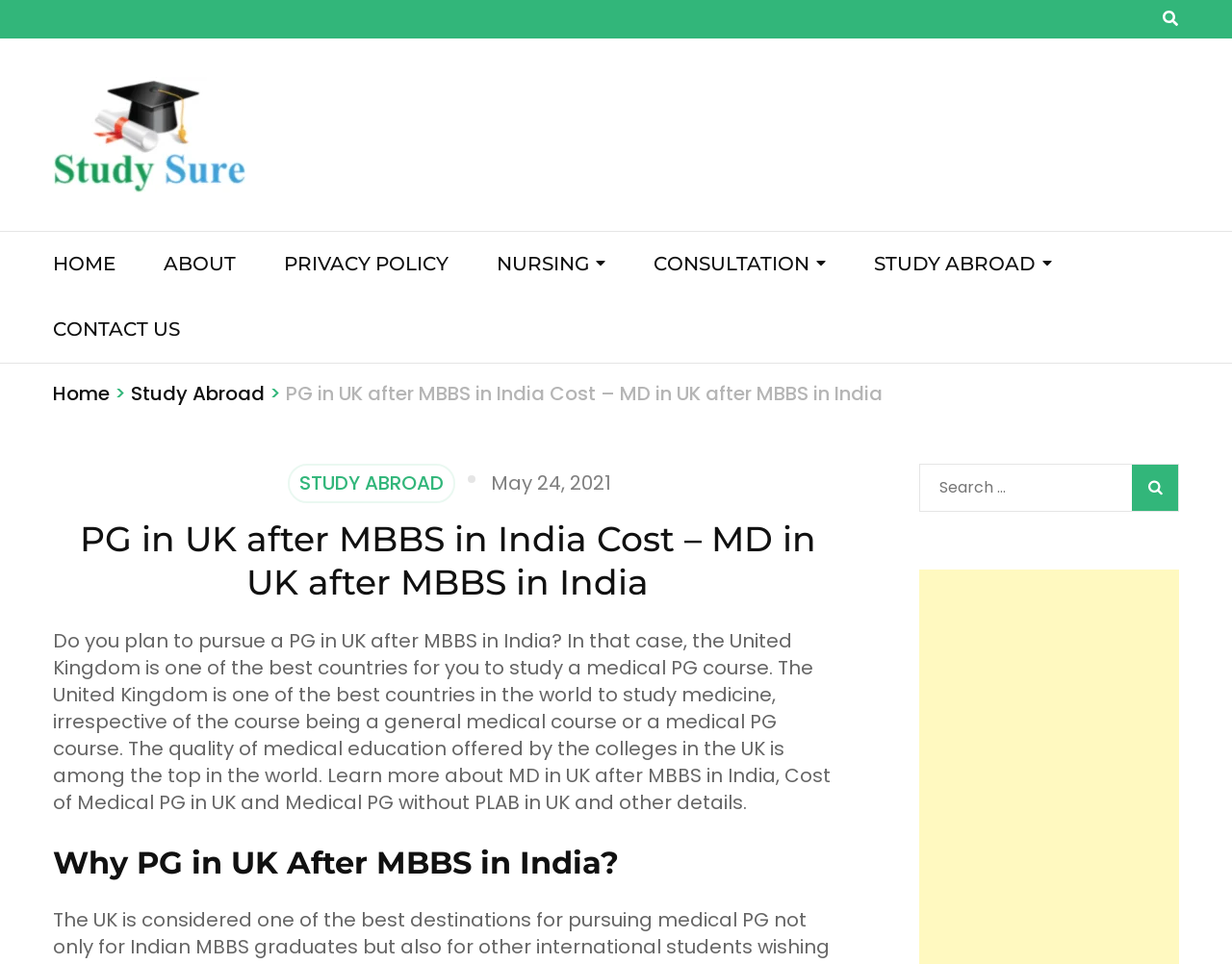Identify the bounding box coordinates for the element you need to click to achieve the following task: "Click the CONSULTATION link". The coordinates must be four float values ranging from 0 to 1, formatted as [left, top, right, bottom].

[0.53, 0.241, 0.657, 0.308]